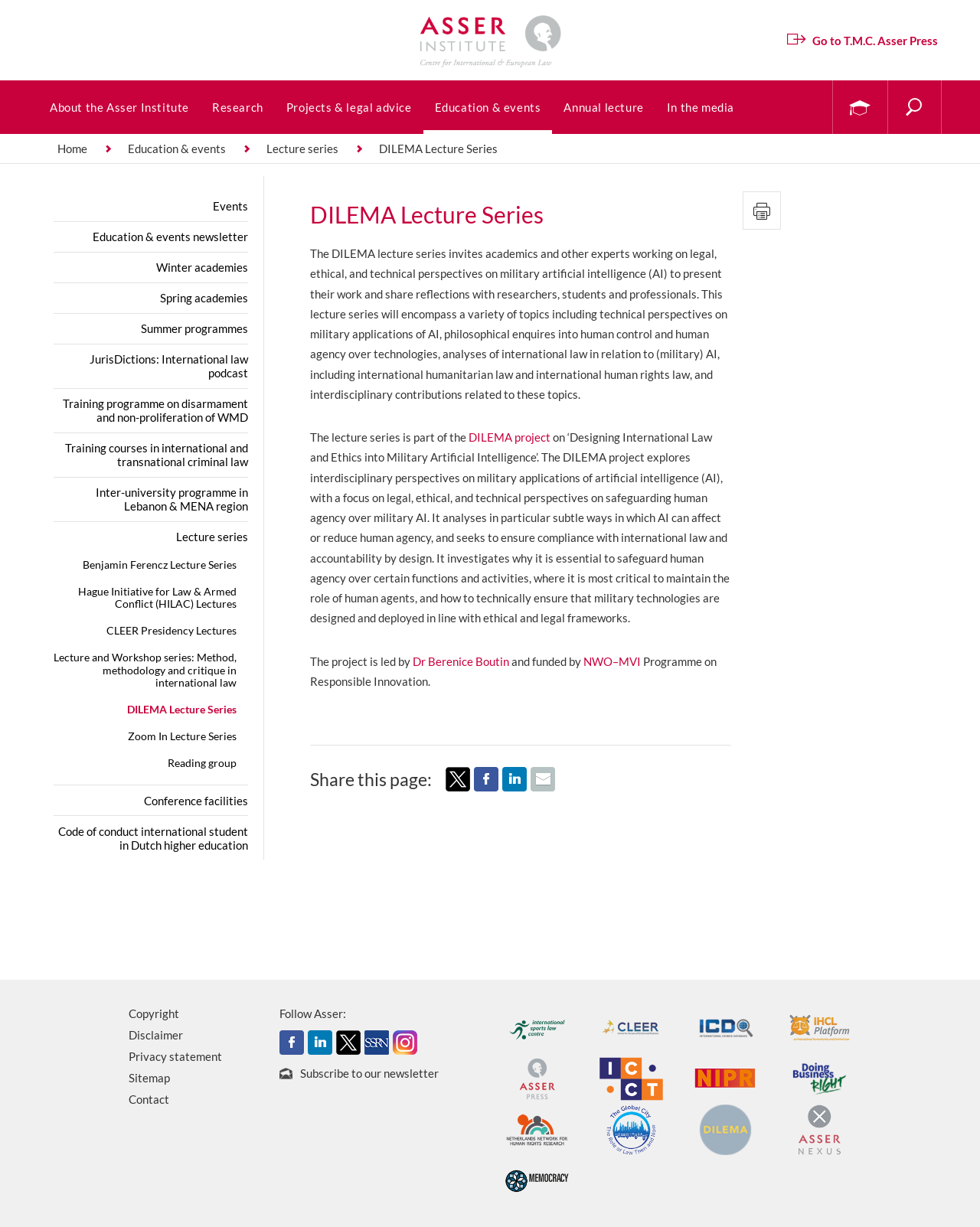Kindly provide the bounding box coordinates of the section you need to click on to fulfill the given instruction: "Subscribe to the newsletter".

[0.285, 0.866, 0.448, 0.883]